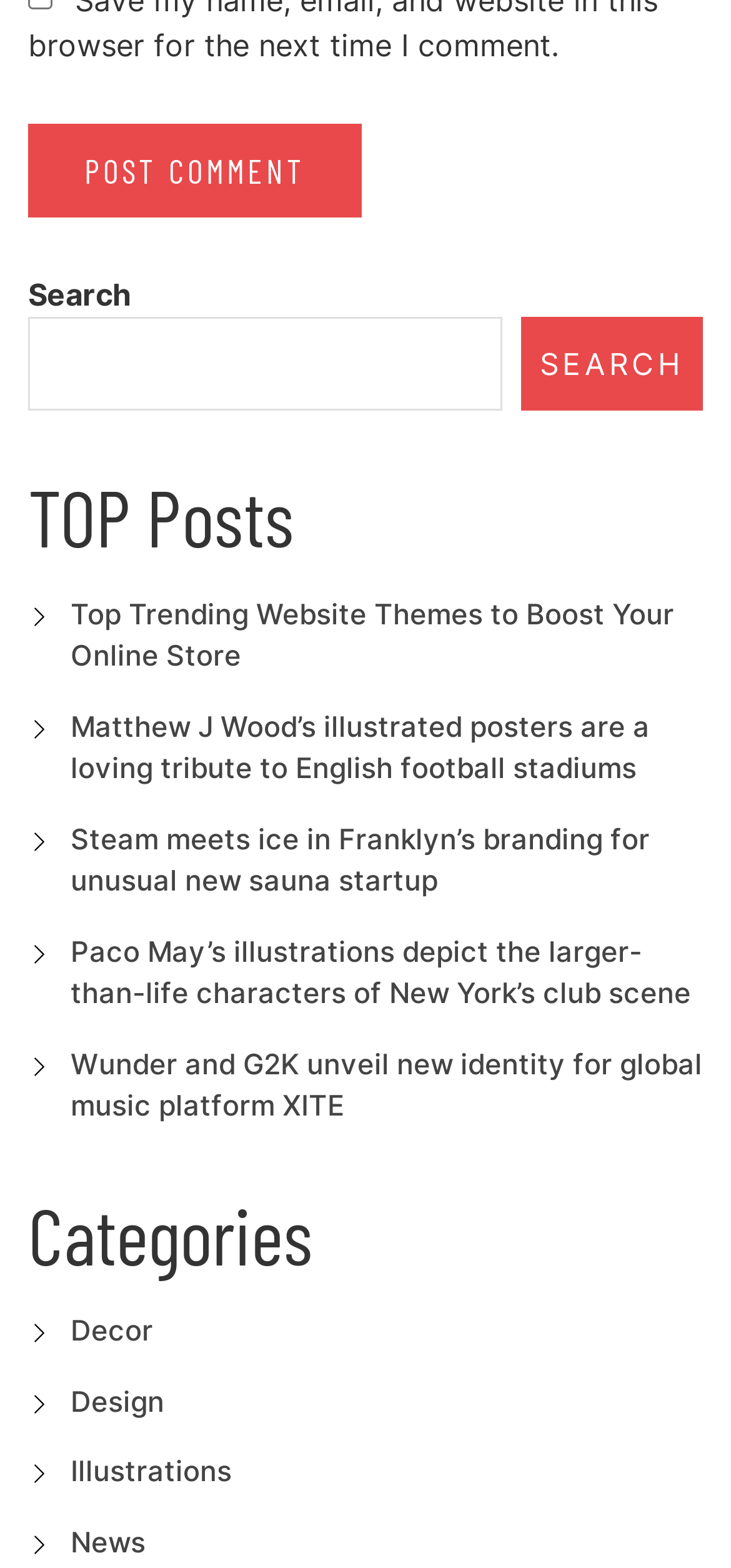Kindly determine the bounding box coordinates for the area that needs to be clicked to execute this instruction: "Post a comment".

[0.038, 0.079, 0.495, 0.139]